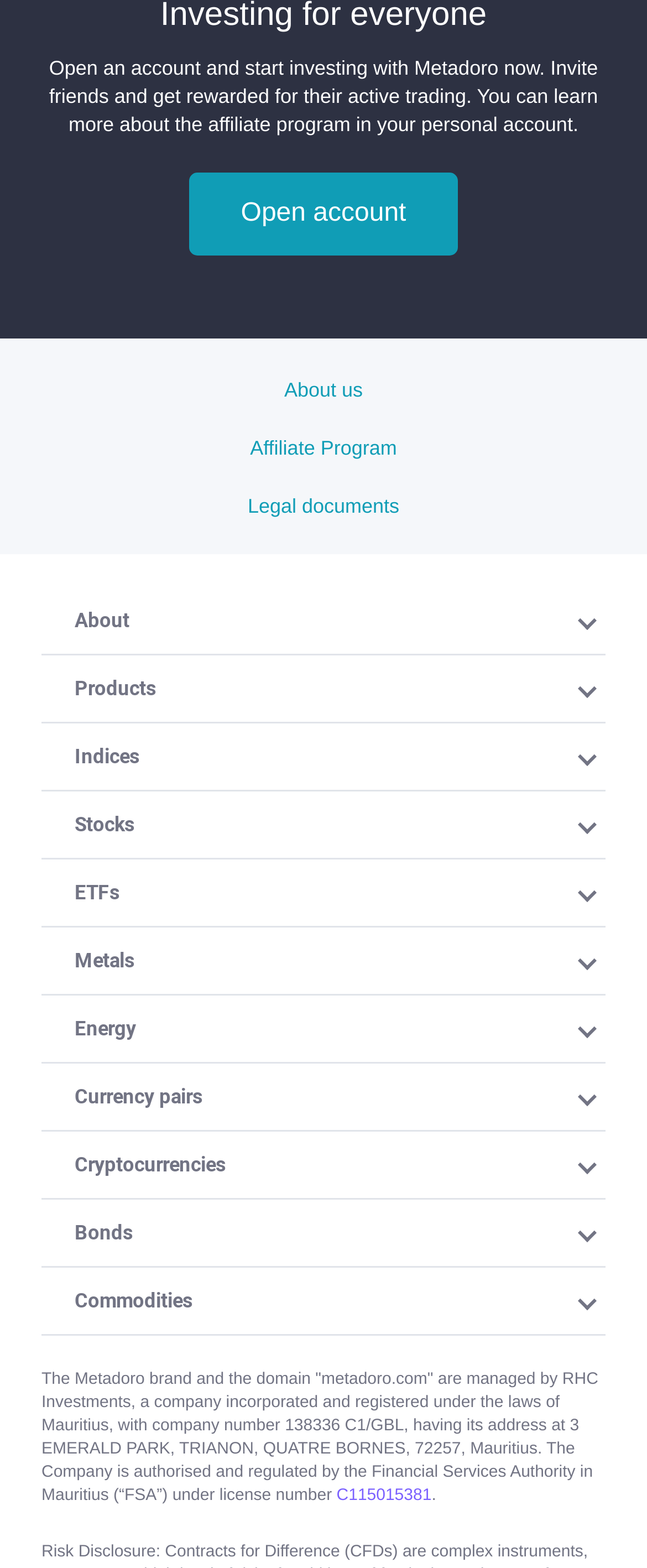How many product categories are available?
Based on the visual details in the image, please answer the question thoroughly.

I counted the number of links under the 'Products' heading, which are 'Indices', 'Stocks', 'ETFs', 'Metals', 'Energy', 'Currency pairs', 'Cryptocurrencies', 'Bonds', and 'Commodities', totaling 12 product categories.